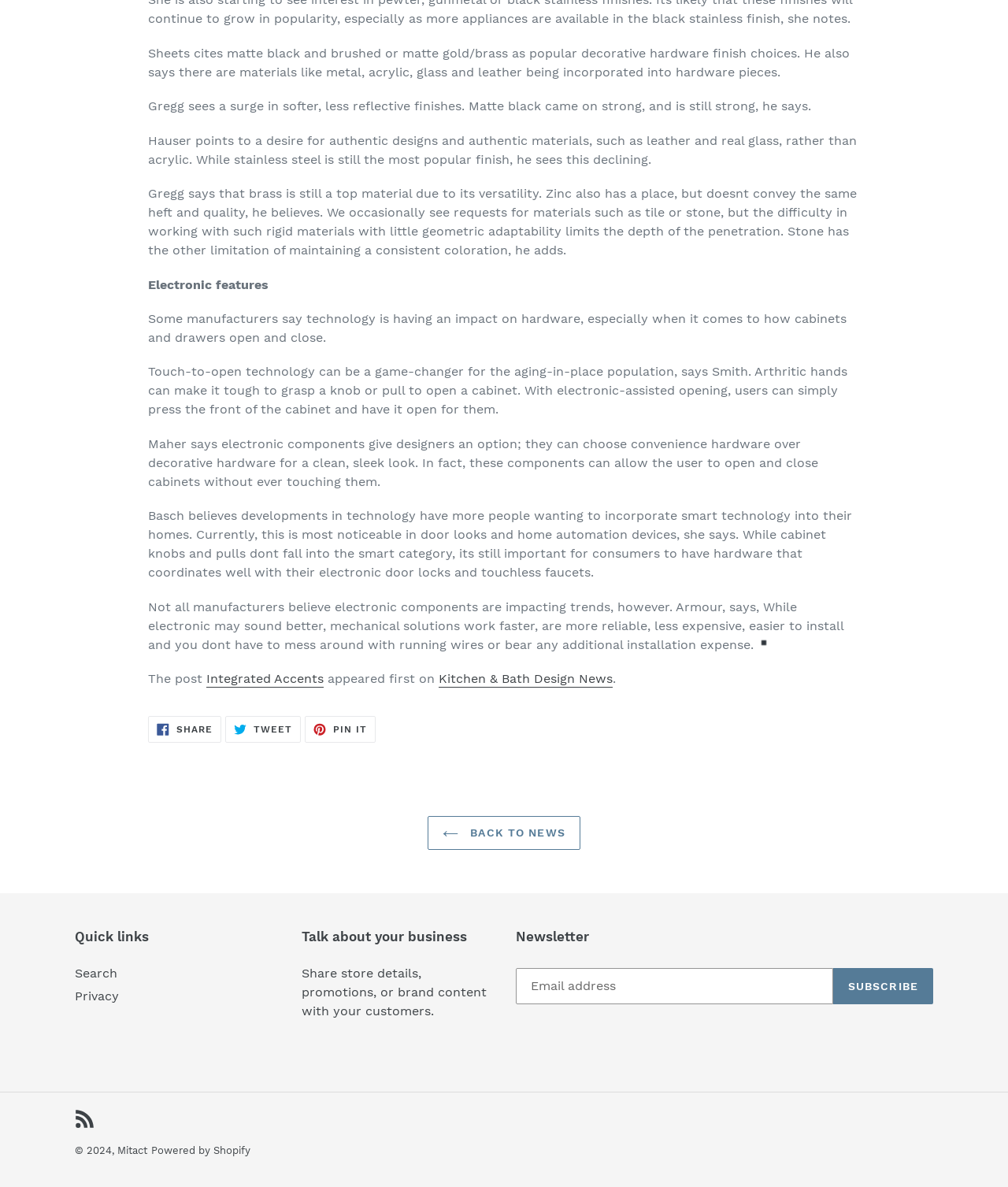What is the purpose of the 'SHARE ON FACEBOOK' link? Based on the screenshot, please respond with a single word or phrase.

Share content on Facebook